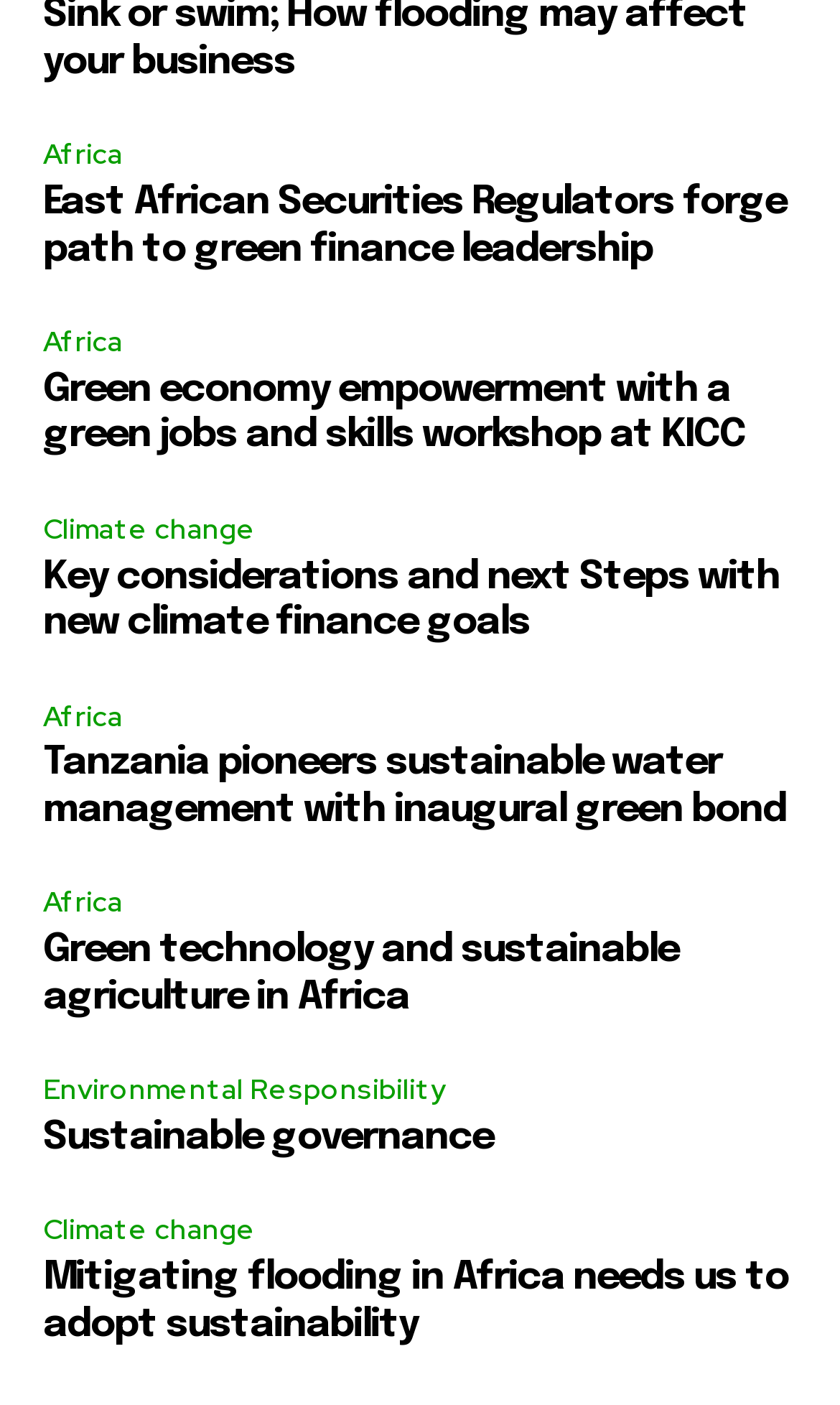What is the topic of the second heading?
Refer to the image and provide a concise answer in one word or phrase.

Green economy empowerment